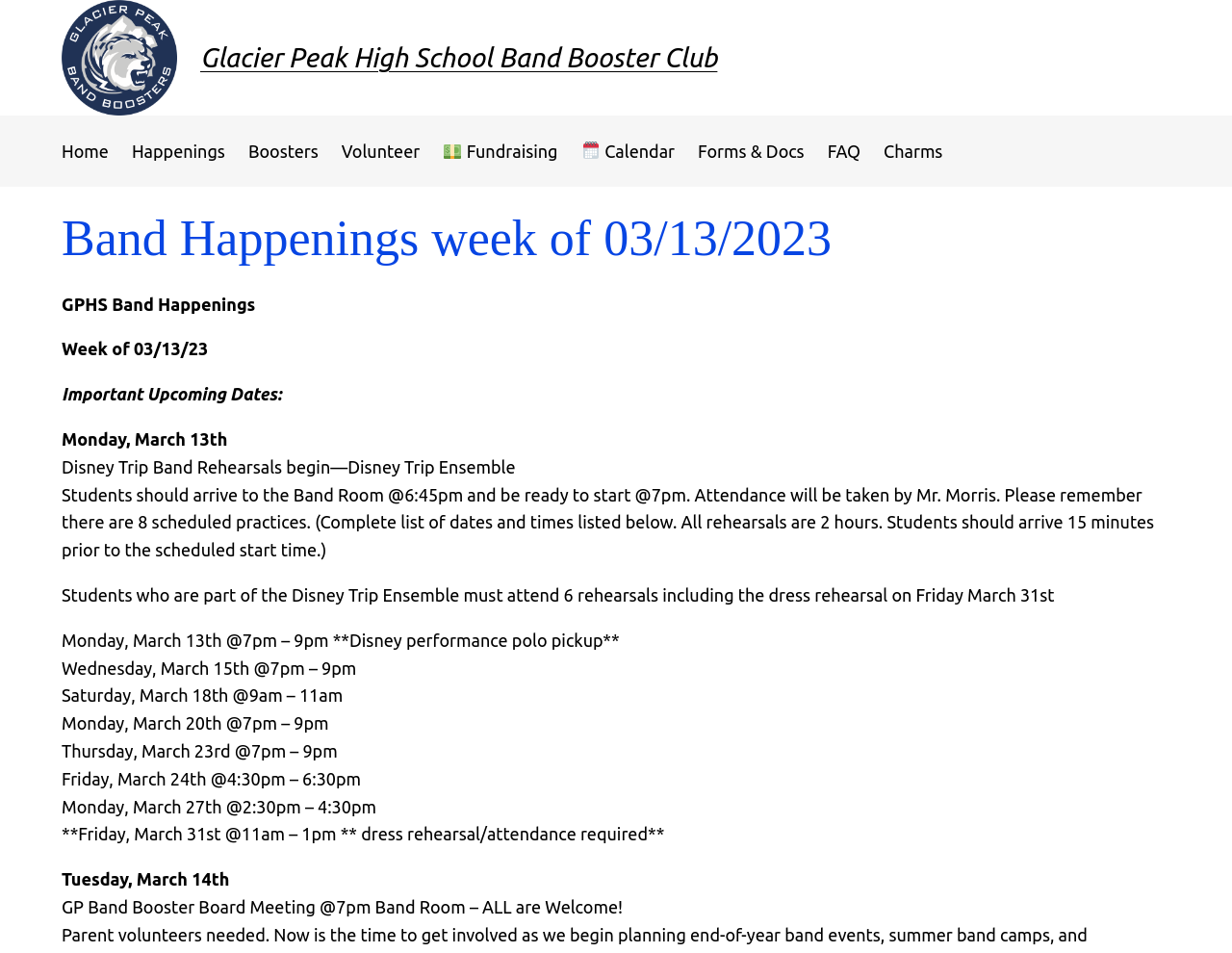Can you find the bounding box coordinates for the element that needs to be clicked to execute this instruction: "Click the Glacier Peak High School Band Booster Club image"? The coordinates should be given as four float numbers between 0 and 1, i.e., [left, top, right, bottom].

[0.05, 0.0, 0.144, 0.121]